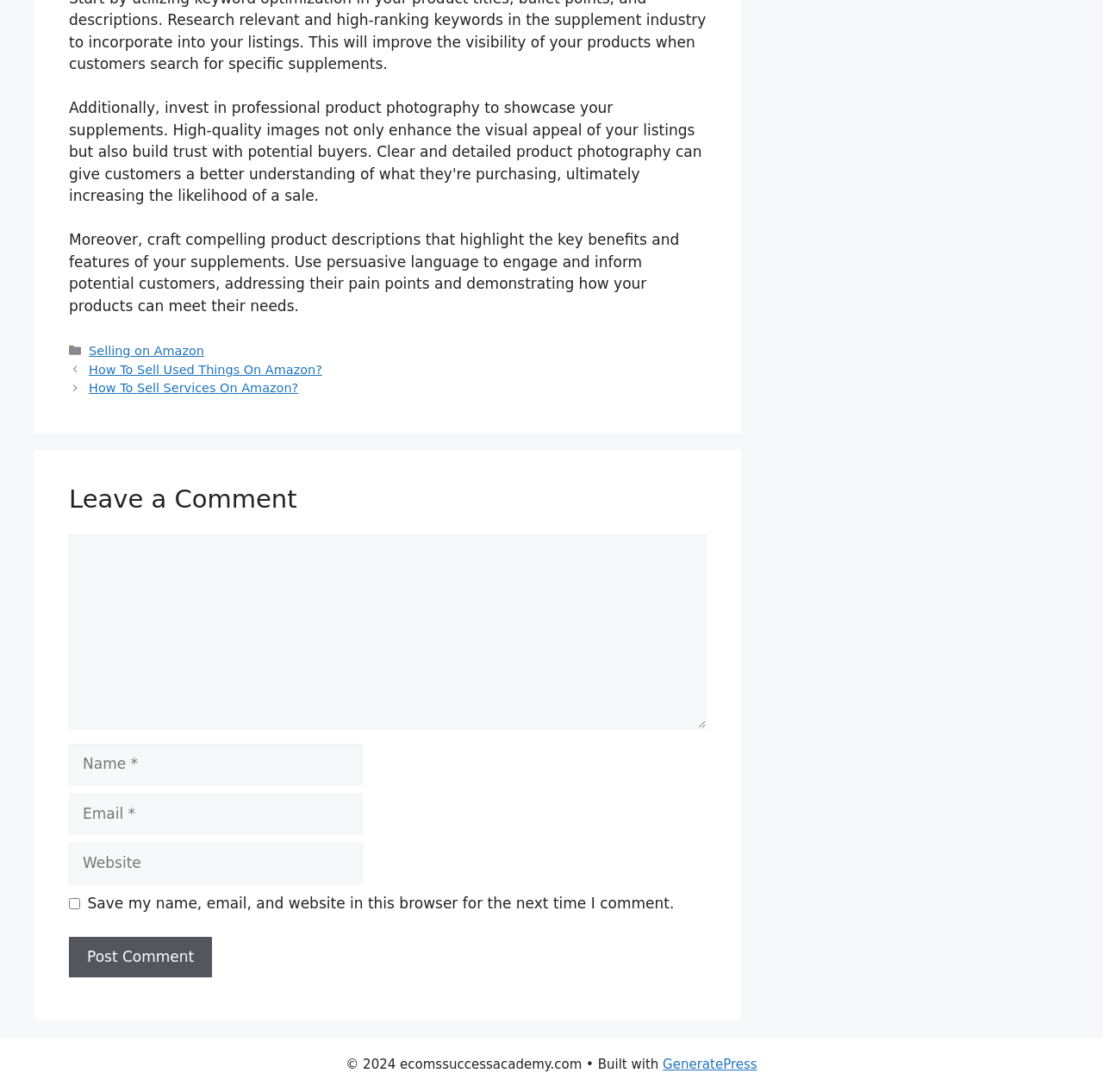Please locate the bounding box coordinates of the element's region that needs to be clicked to follow the instruction: "Visit 'GeneratePress'". The bounding box coordinates should be provided as four float numbers between 0 and 1, i.e., [left, top, right, bottom].

[0.601, 0.968, 0.686, 0.982]